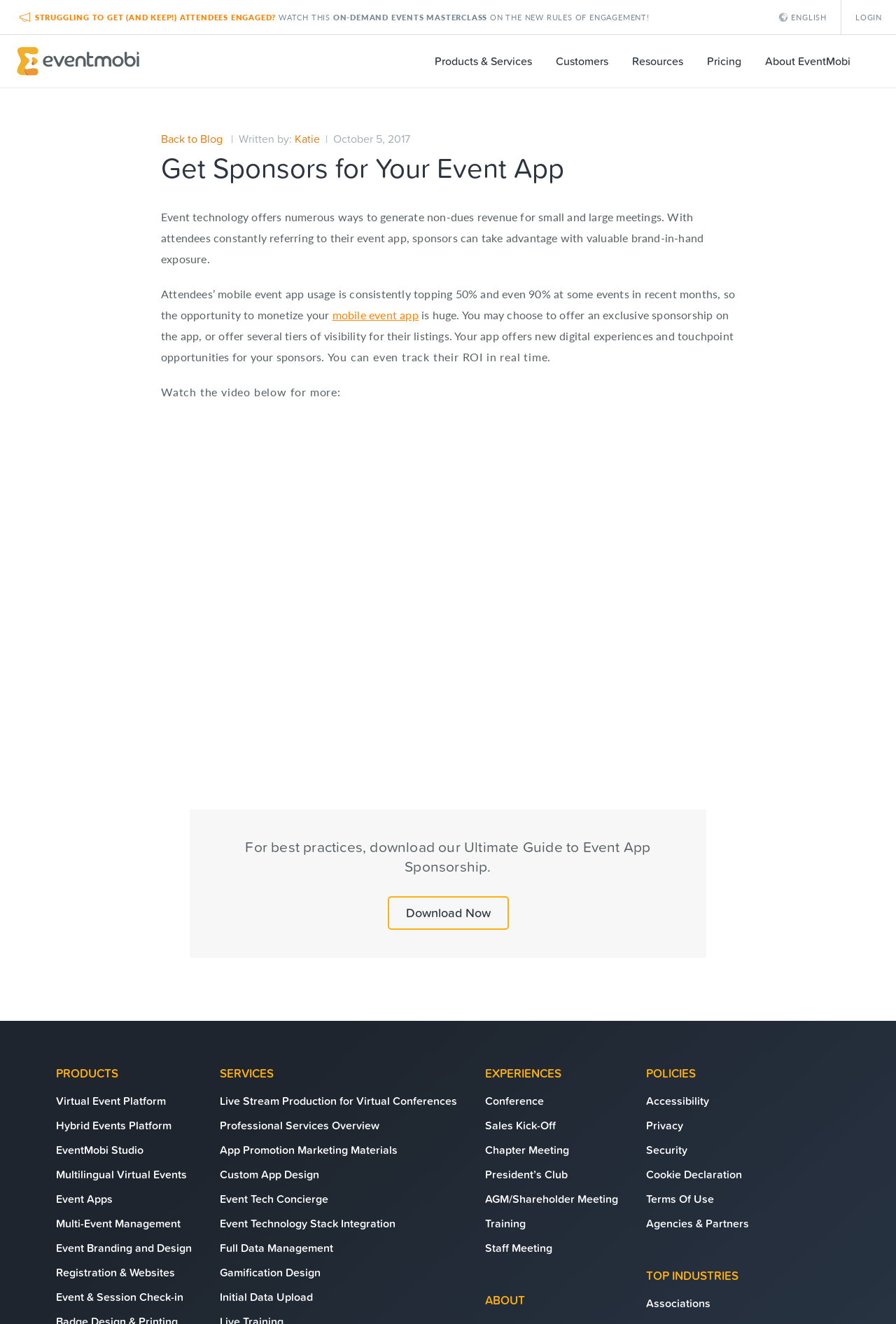How many links are there in the footer?
Refer to the screenshot and respond with a concise word or phrase.

14